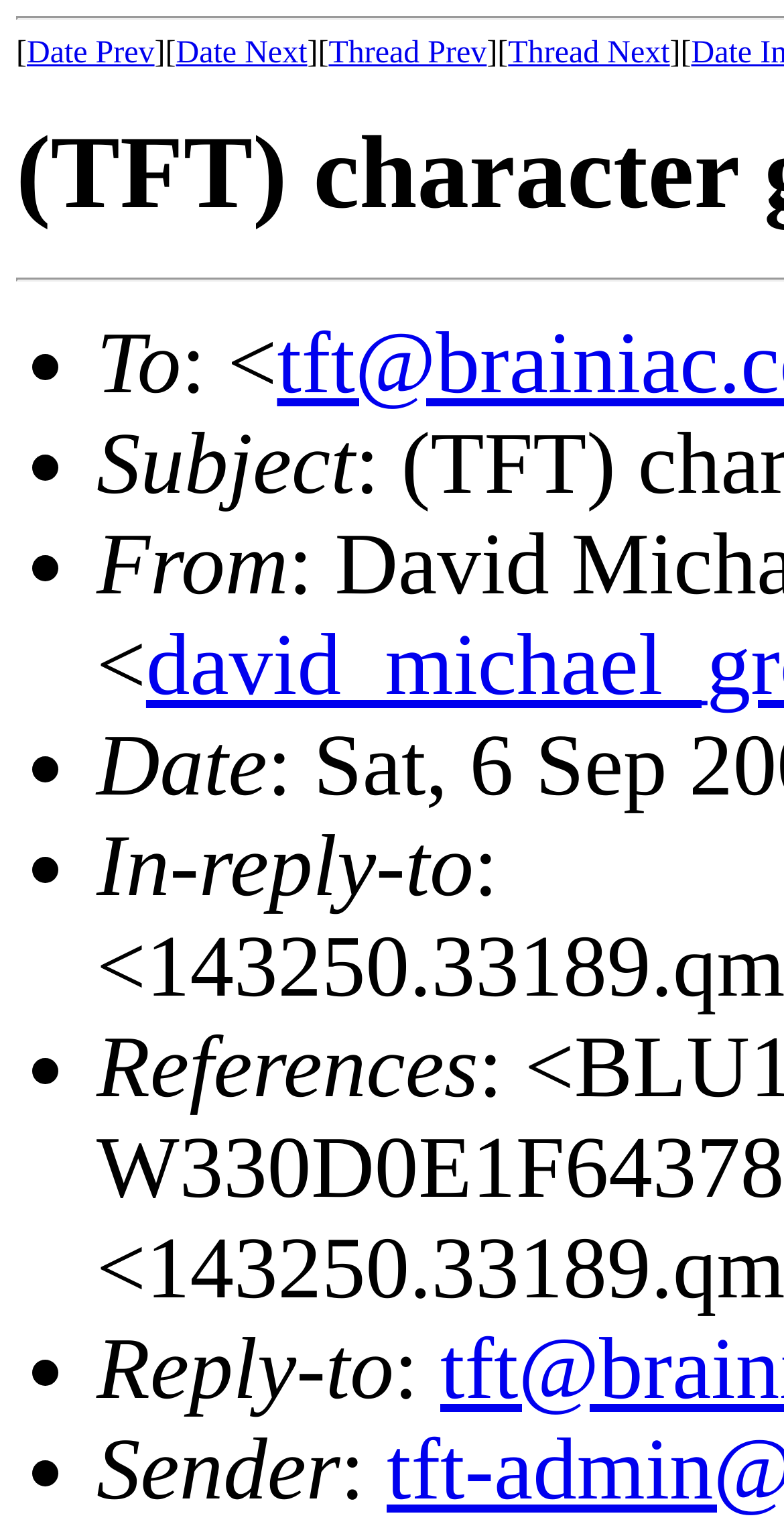Extract the main heading text from the webpage.

(TFT) character generator